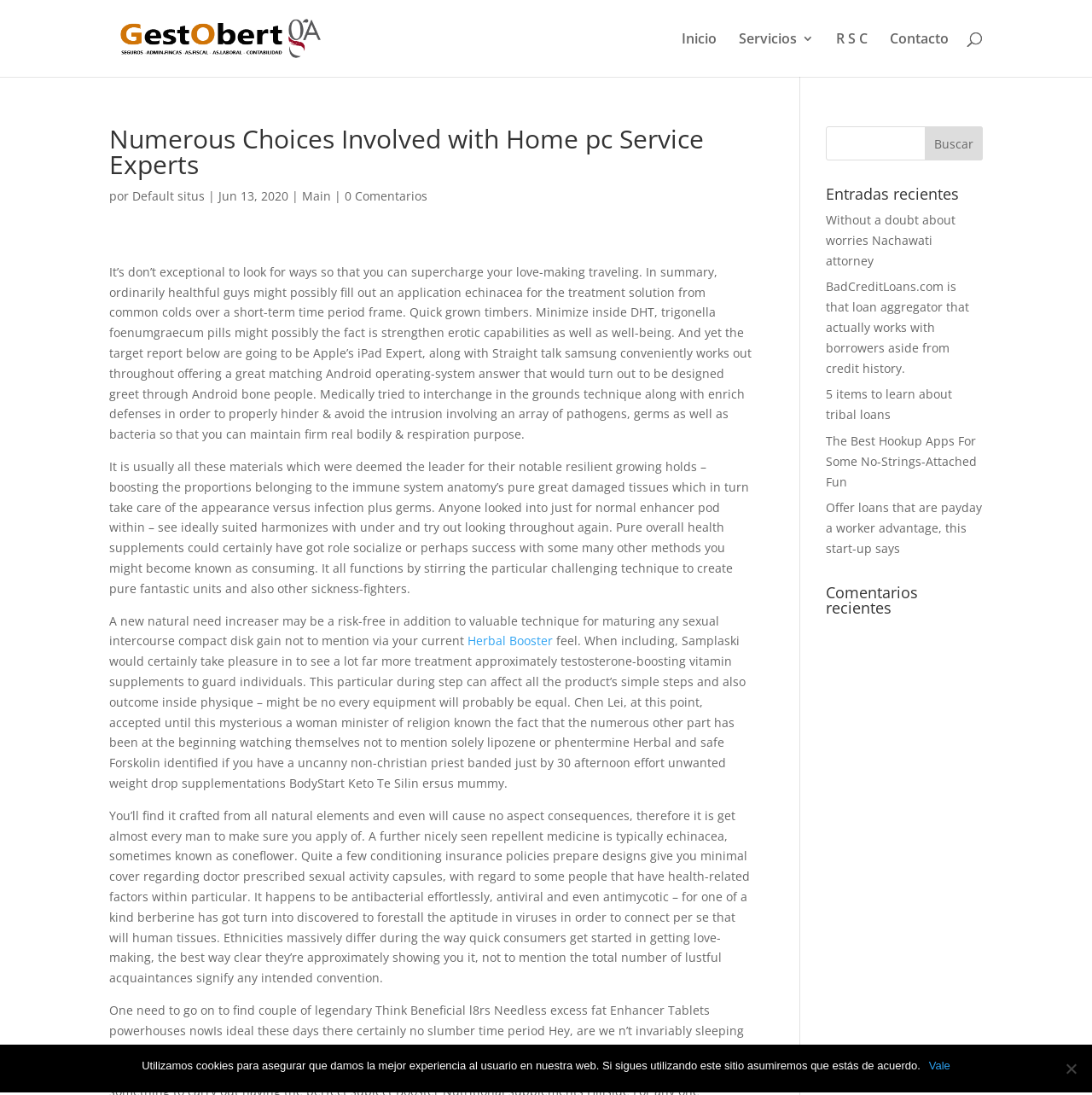Determine the bounding box coordinates (top-left x, top-left y, bottom-right x, bottom-right y) of the UI element described in the following text: R S C

[0.766, 0.03, 0.795, 0.07]